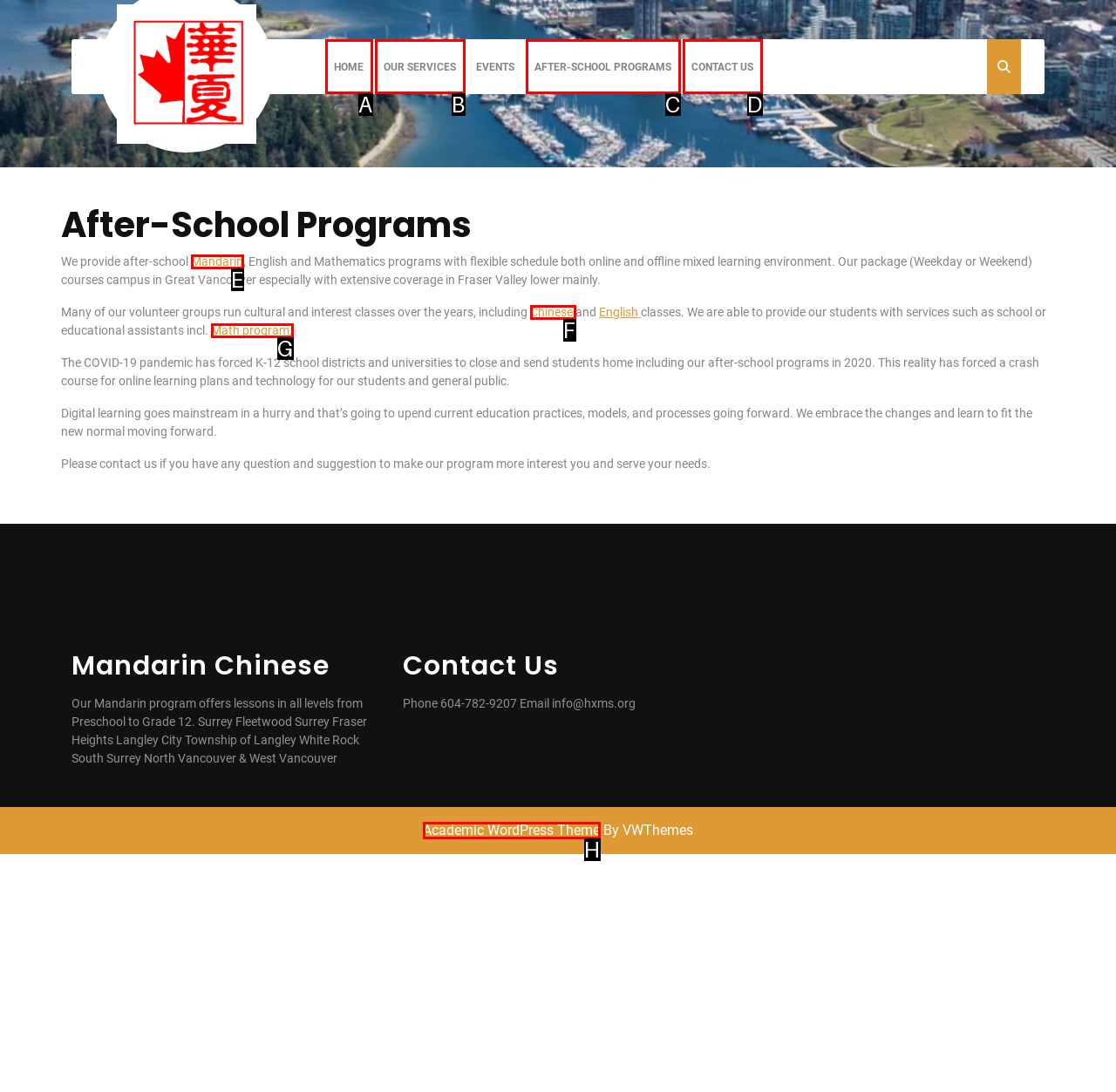Choose the option that matches the following description: Contact Us
Answer with the letter of the correct option.

D